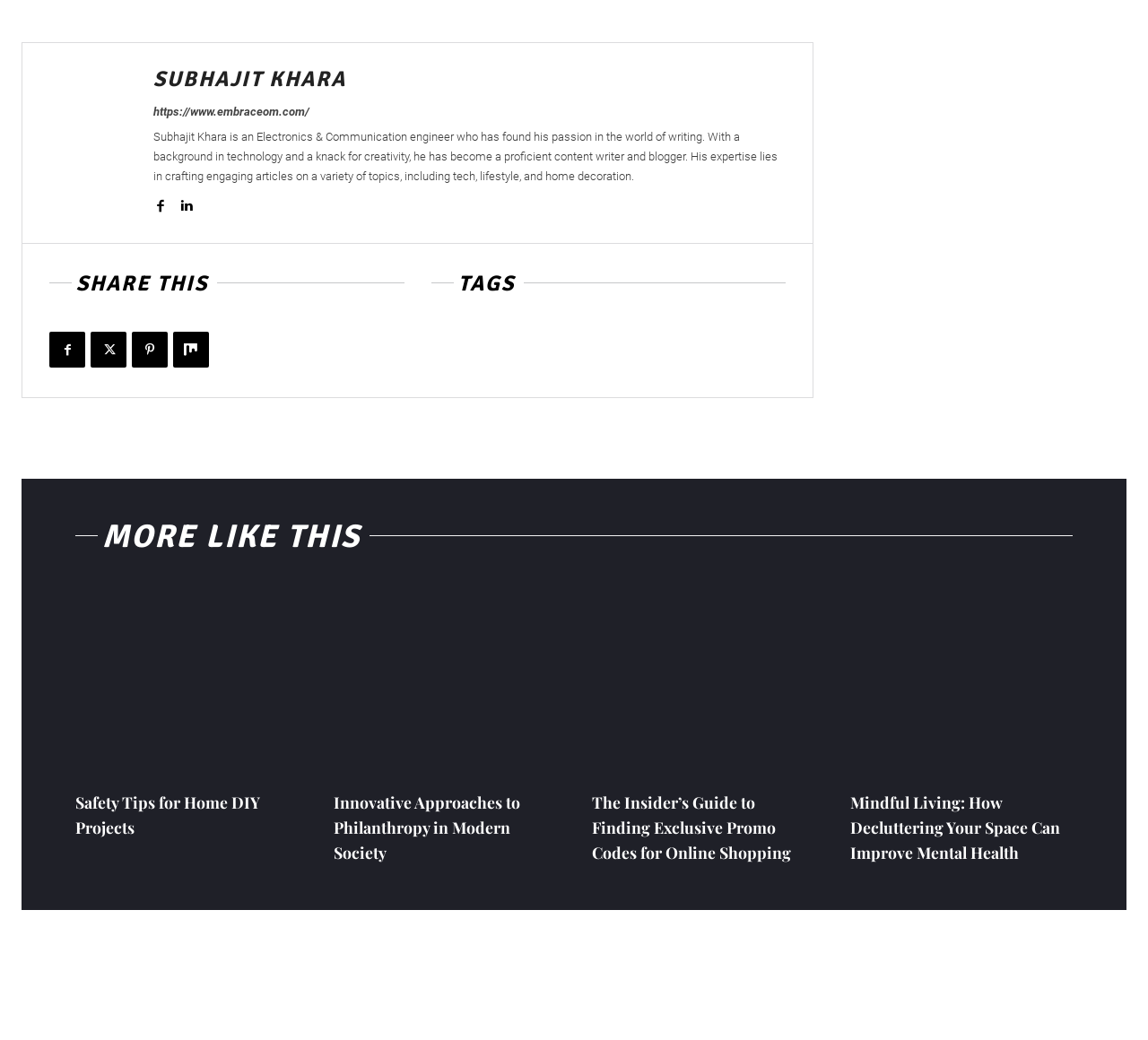Please identify the bounding box coordinates of the clickable region that I should interact with to perform the following instruction: "check tags". The coordinates should be expressed as four float numbers between 0 and 1, i.e., [left, top, right, bottom].

[0.399, 0.26, 0.448, 0.285]